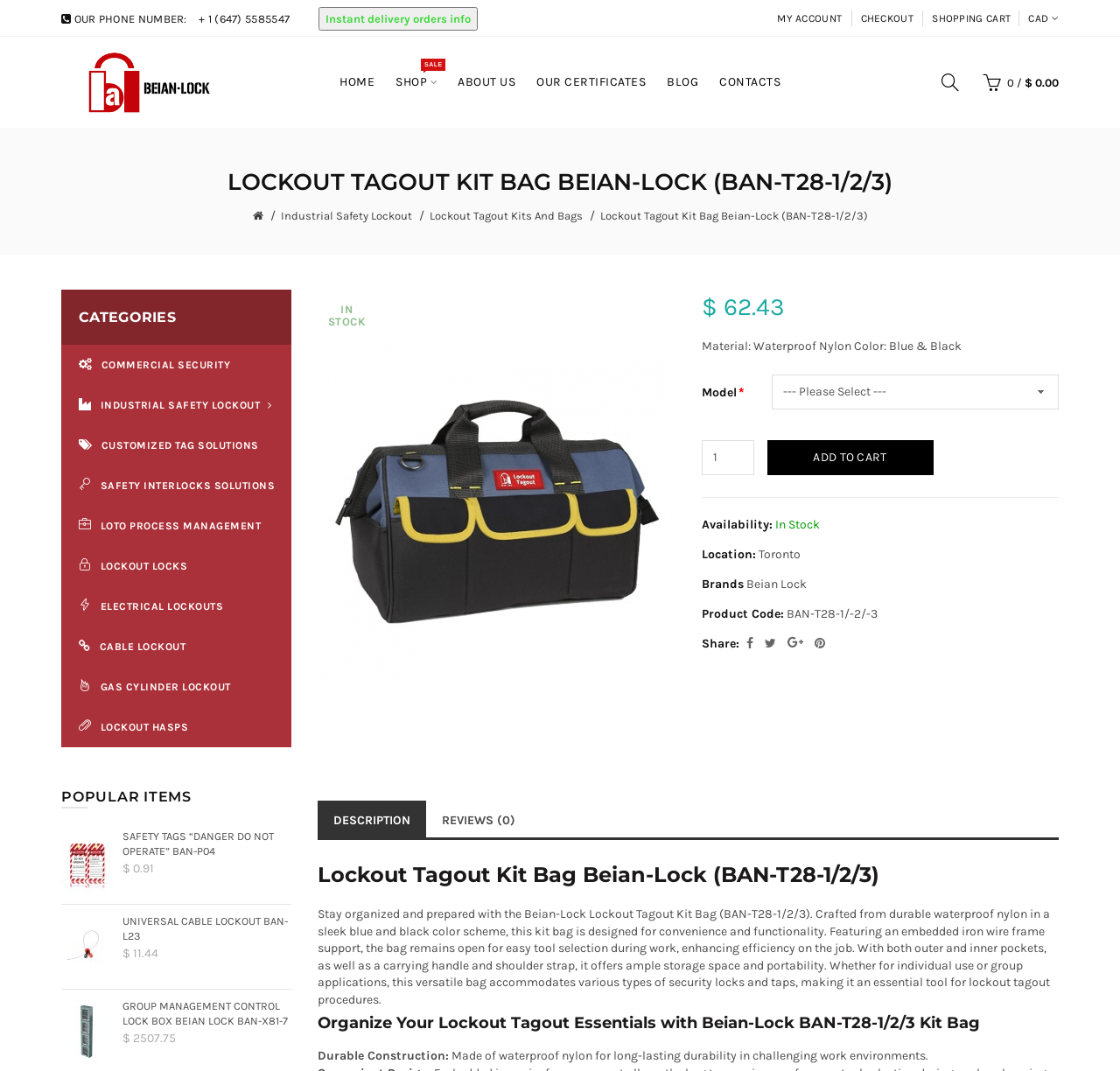What is the phone number for instant delivery orders?
Using the details shown in the screenshot, provide a comprehensive answer to the question.

I found the phone number by looking at the top section of the webpage, where it says 'OUR PHONE NUMBER:' and then the phone number is provided as a link.